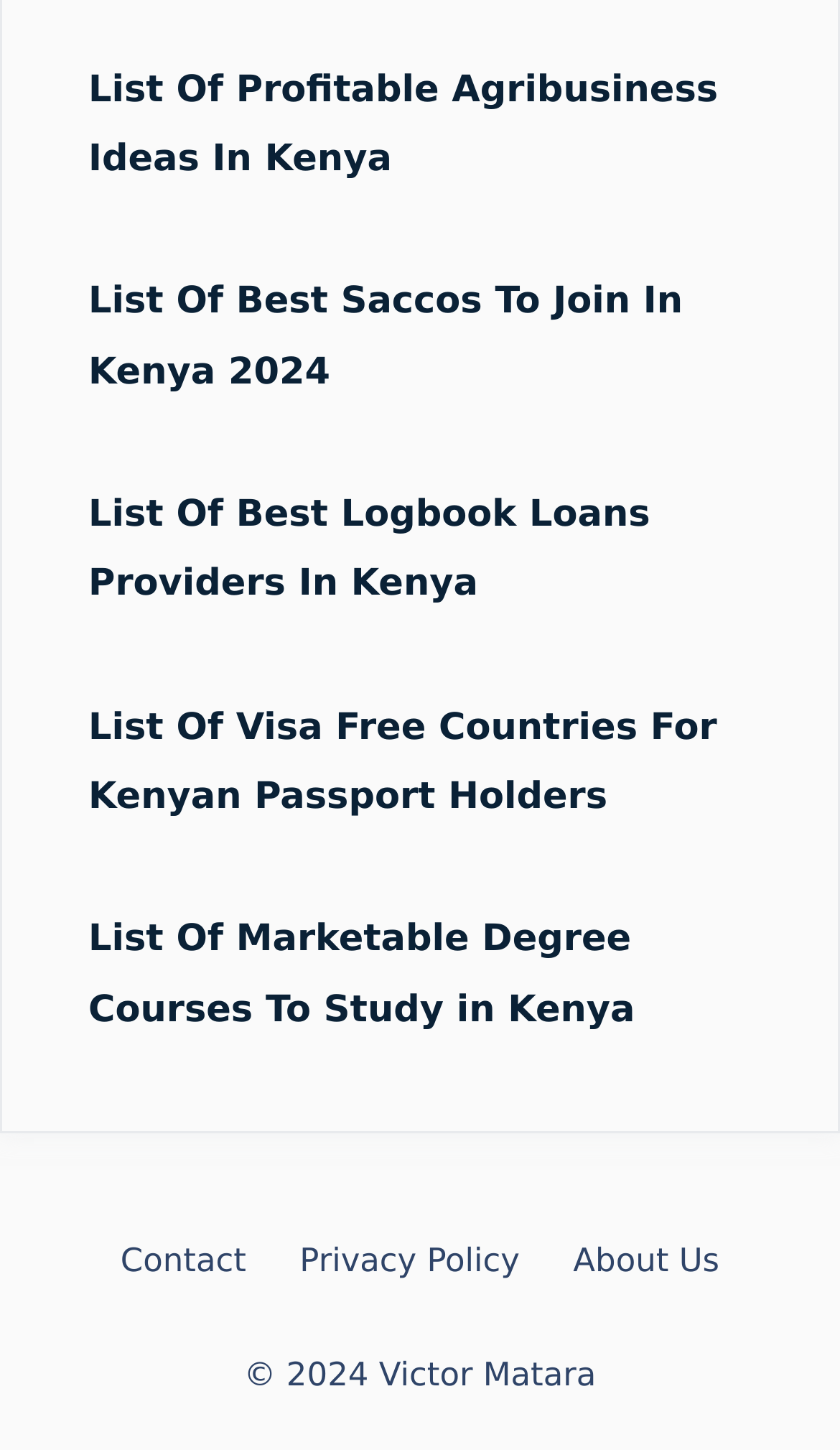How many article sections are on this webpage?
Provide a one-word or short-phrase answer based on the image.

5